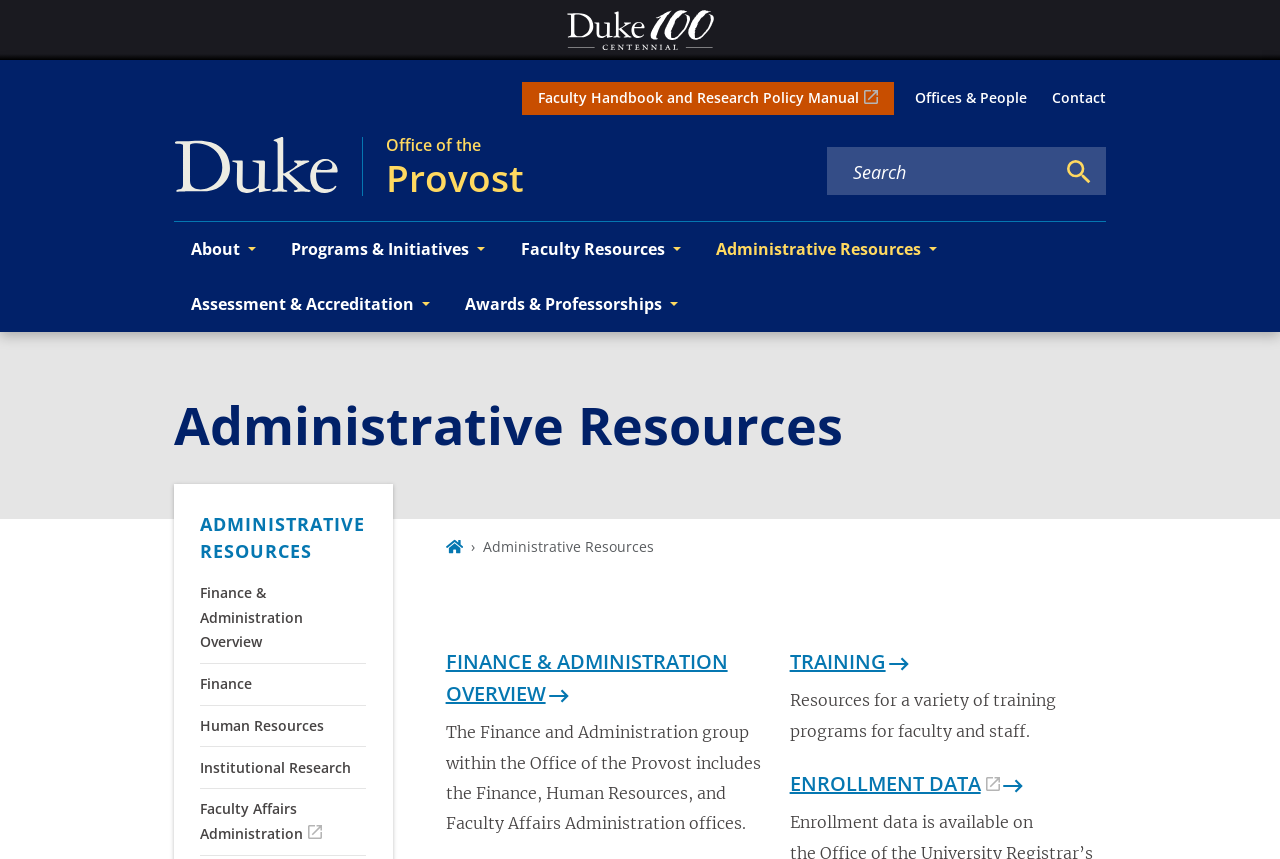Kindly determine the bounding box coordinates of the area that needs to be clicked to fulfill this instruction: "Explore Finance & Administration Overview".

[0.156, 0.671, 0.286, 0.768]